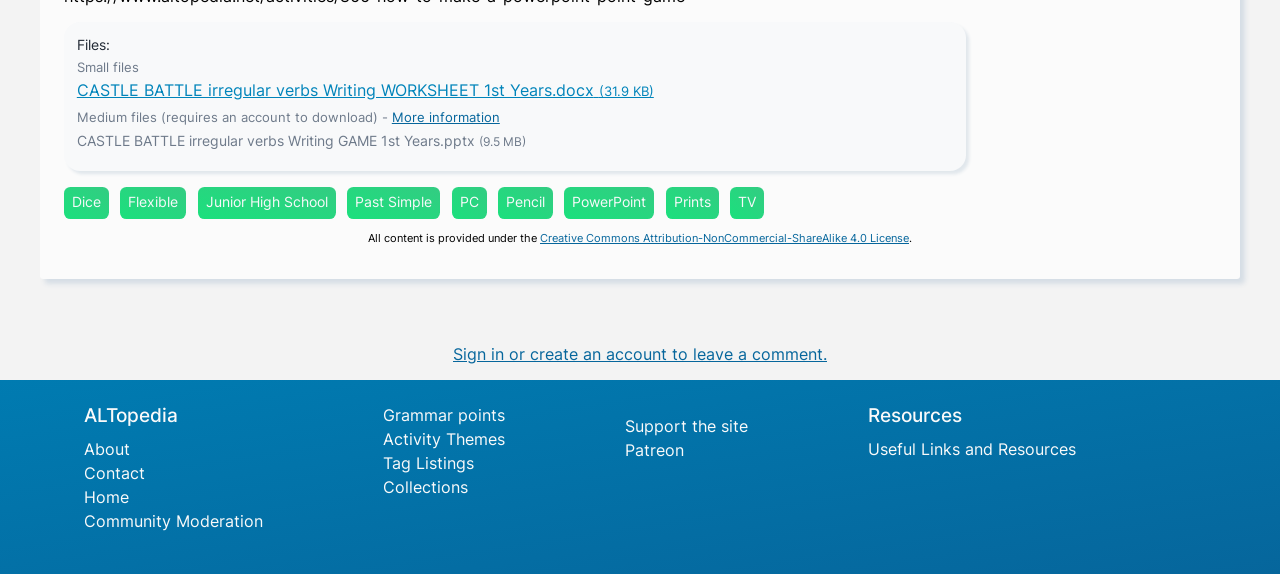Locate the bounding box coordinates for the element described below: "Grammar points". The coordinates must be four float values between 0 and 1, formatted as [left, top, right, bottom].

[0.299, 0.704, 0.395, 0.743]